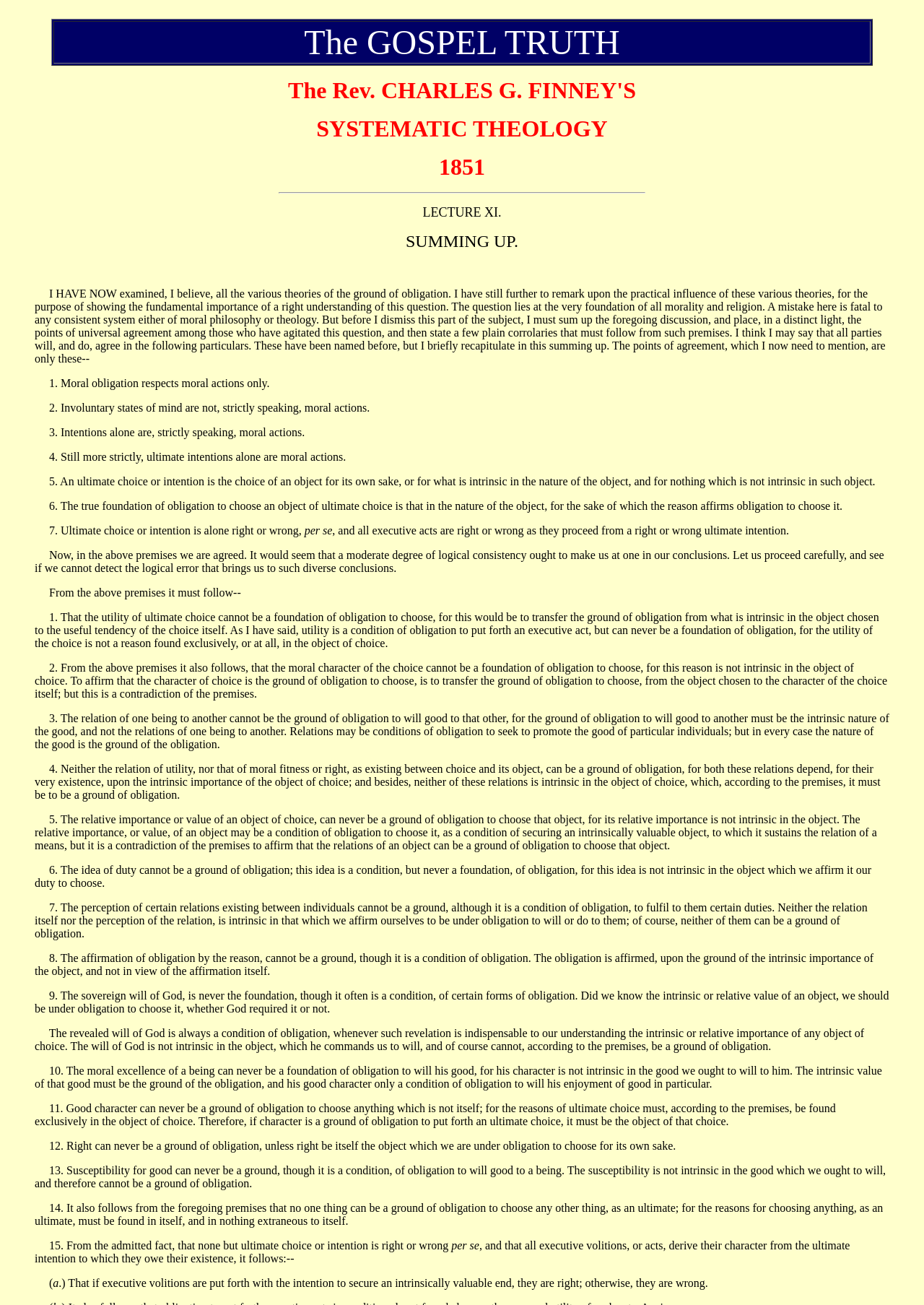Describe every aspect of the webpage in a detailed manner.

The webpage appears to be a lecture on systematic theology, specifically Lecture XI, from the 1851 edition of Finney's Systematic Theology. At the top of the page, there is a title "The GOSPEL TRUTH" followed by the title of the lecture "LECTURE XI. SUMMING UP." 

Below the title, there is a horizontal separator line. The main content of the lecture is divided into several sections, each with a numbered point. The text is dense and philosophical, discussing the ground of obligation, moral actions, intentions, and the nature of good. The lecture seems to be summarizing and building upon previous discussions, as the author mentions "summing up" and "recapitulating" previous points.

The text is organized in a hierarchical structure, with main points and subpoints indented to show their relationships. There are 15 main points, each with several subpoints that elaborate on the idea. The language is formal and academic, suggesting that the lecture is intended for an audience with a background in theology and philosophy.

There are no images on the page, and the design is simple and text-heavy. The overall layout is clean and easy to follow, with clear headings and indentation to guide the reader through the complex argument.